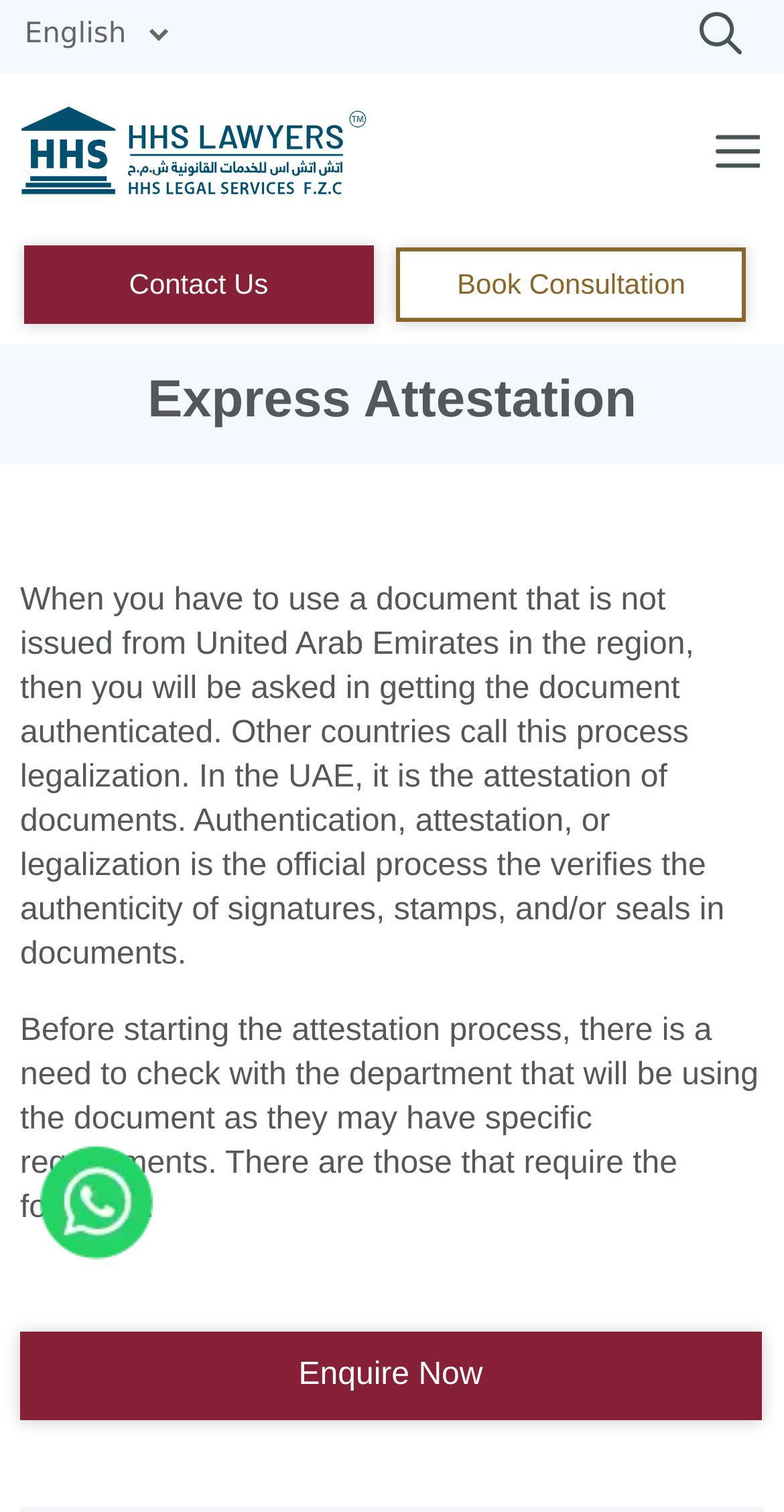Answer the following in one word or a short phrase: 
What should be done before starting the attestation process?

Check with the department